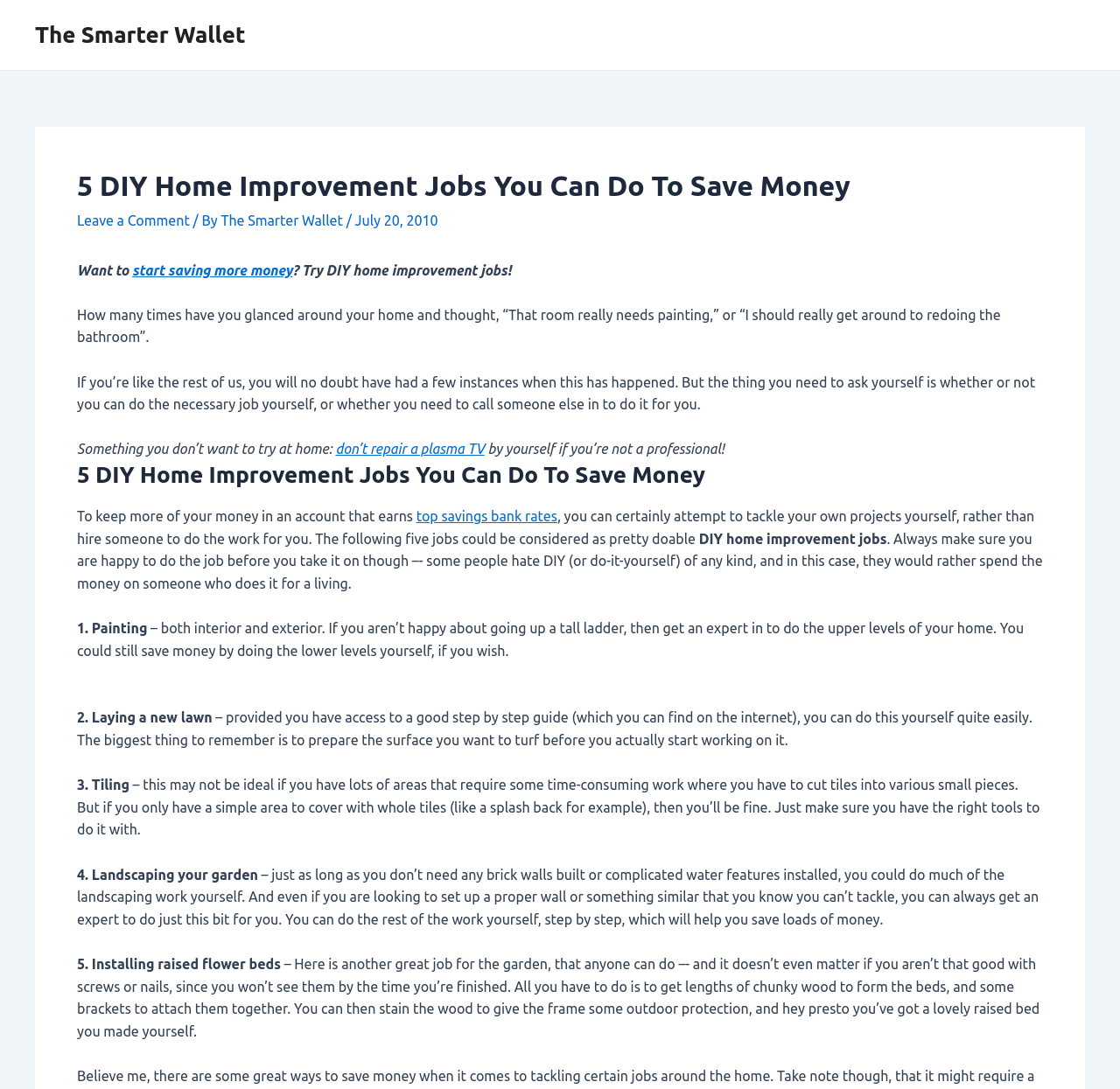Locate the bounding box of the UI element with the following description: "don’t repair a plasma TV".

[0.3, 0.405, 0.433, 0.42]